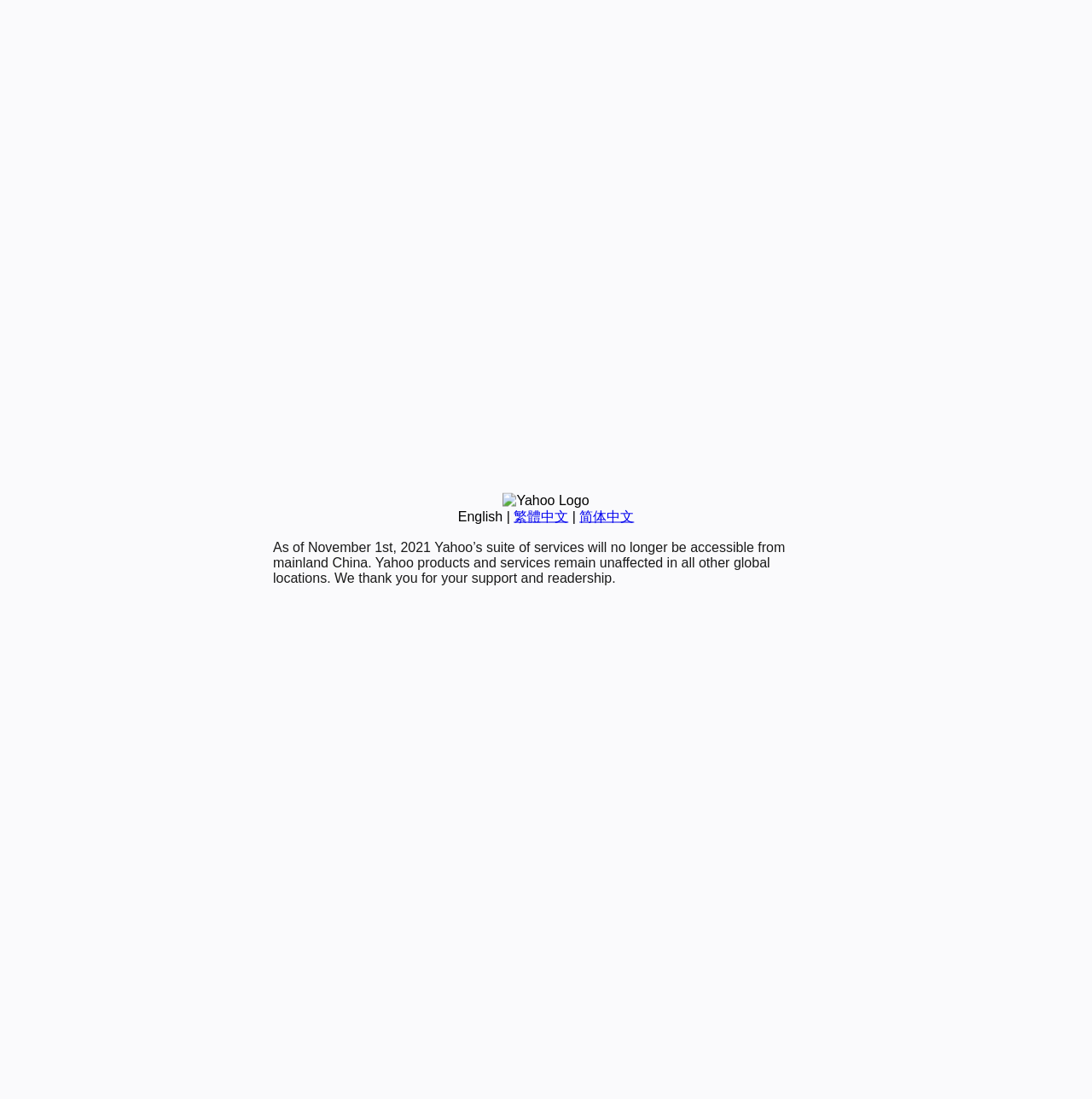Please determine the bounding box coordinates for the UI element described here. Use the format (top-left x, top-left y, bottom-right x, bottom-right y) with values bounded between 0 and 1: 繁體中文

[0.47, 0.463, 0.52, 0.476]